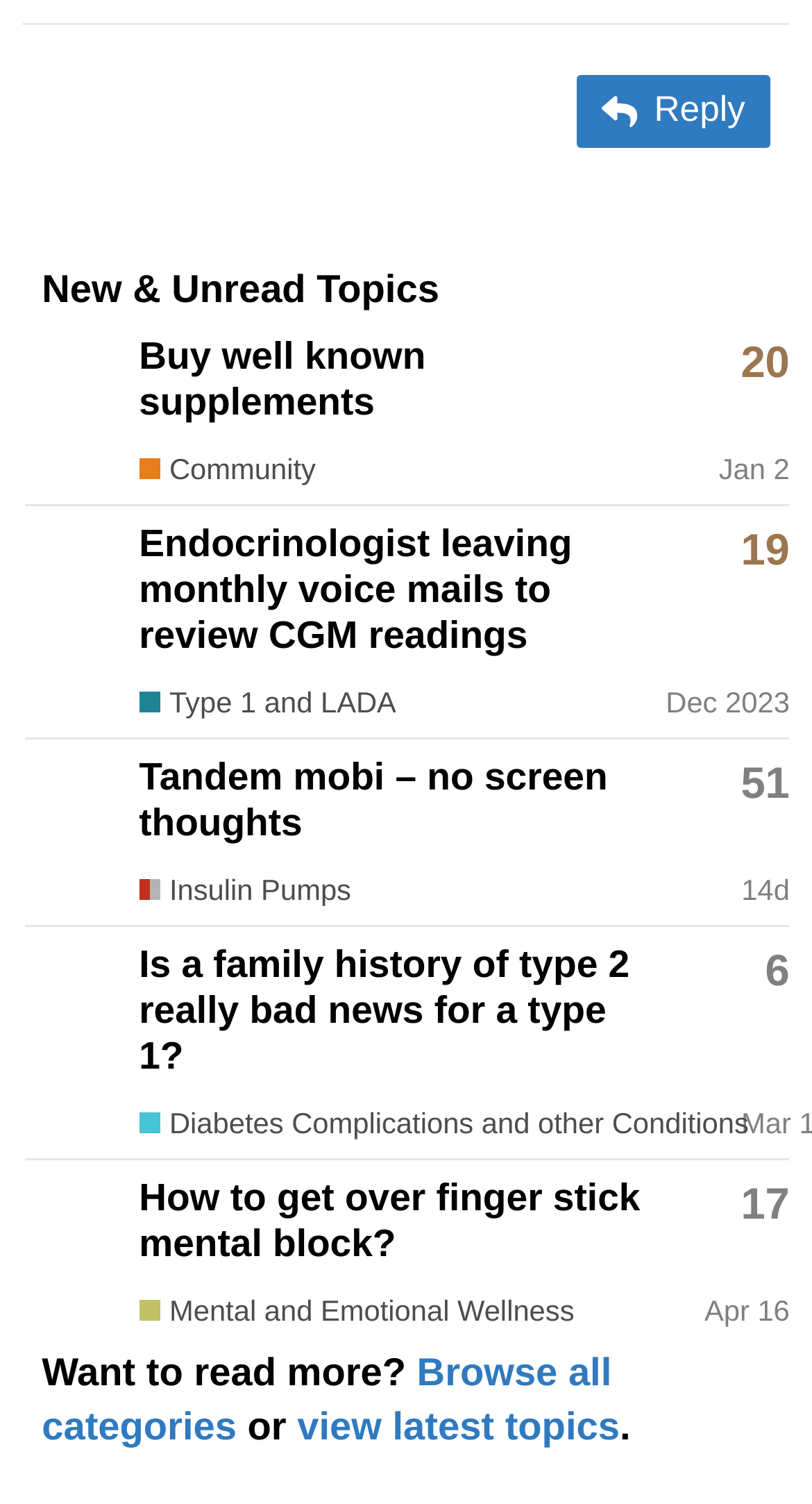Find the bounding box coordinates of the clickable area required to complete the following action: "Reply to a topic".

[0.711, 0.049, 0.949, 0.099]